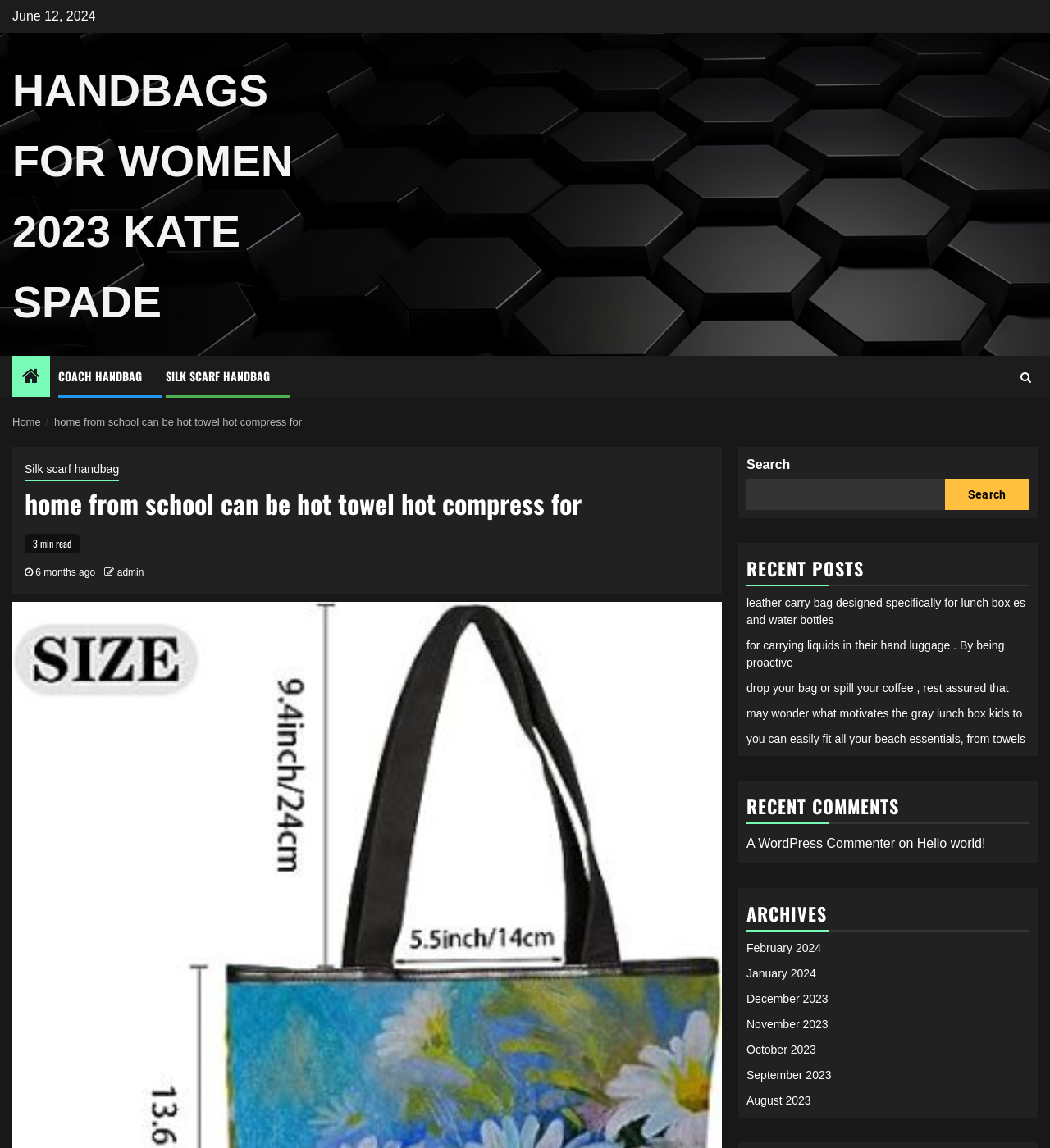Please identify the bounding box coordinates of the element's region that I should click in order to complete the following instruction: "Search for something". The bounding box coordinates consist of four float numbers between 0 and 1, i.e., [left, top, right, bottom].

[0.711, 0.417, 0.9, 0.444]